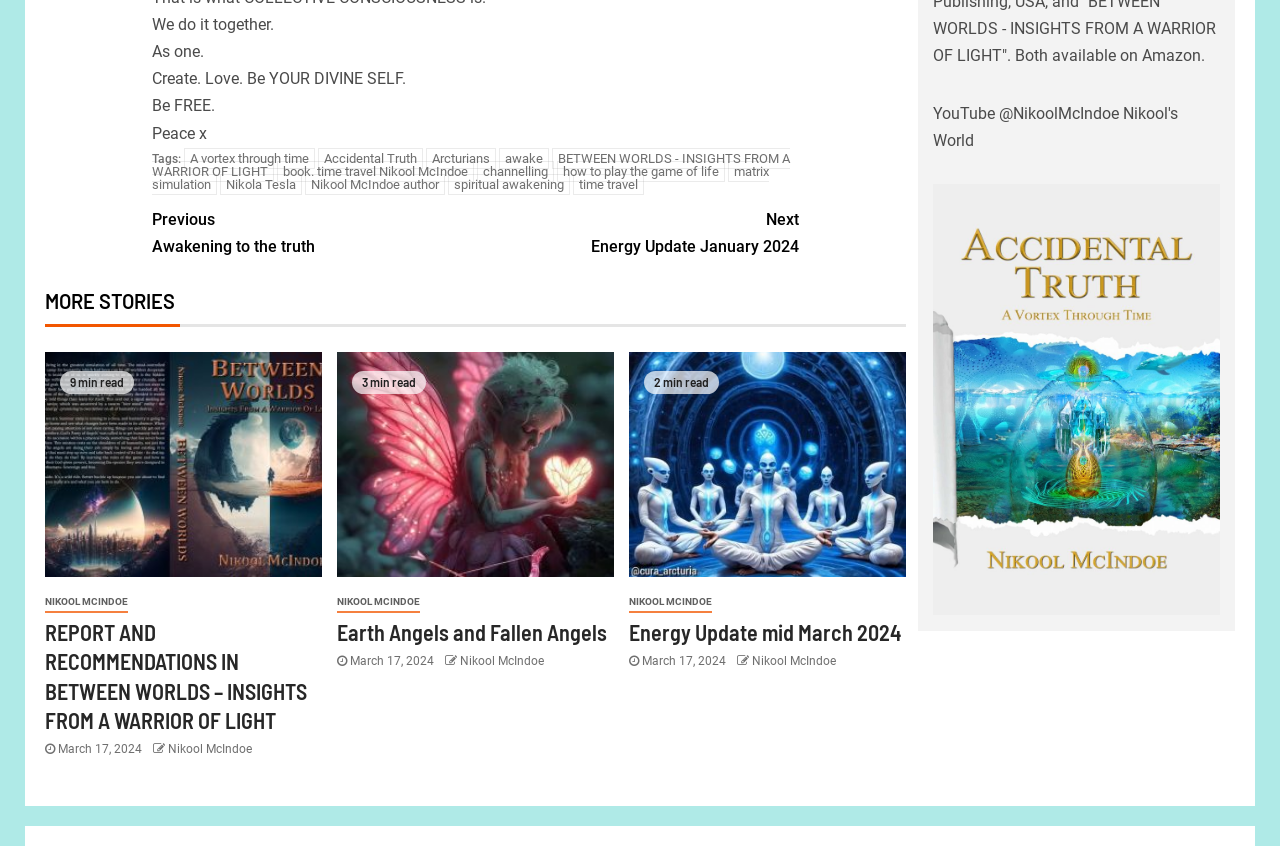Determine the bounding box coordinates for the clickable element to execute this instruction: "View the 'Earth Angels and Fallen Angels' article". Provide the coordinates as four float numbers between 0 and 1, i.e., [left, top, right, bottom].

[0.263, 0.732, 0.474, 0.762]